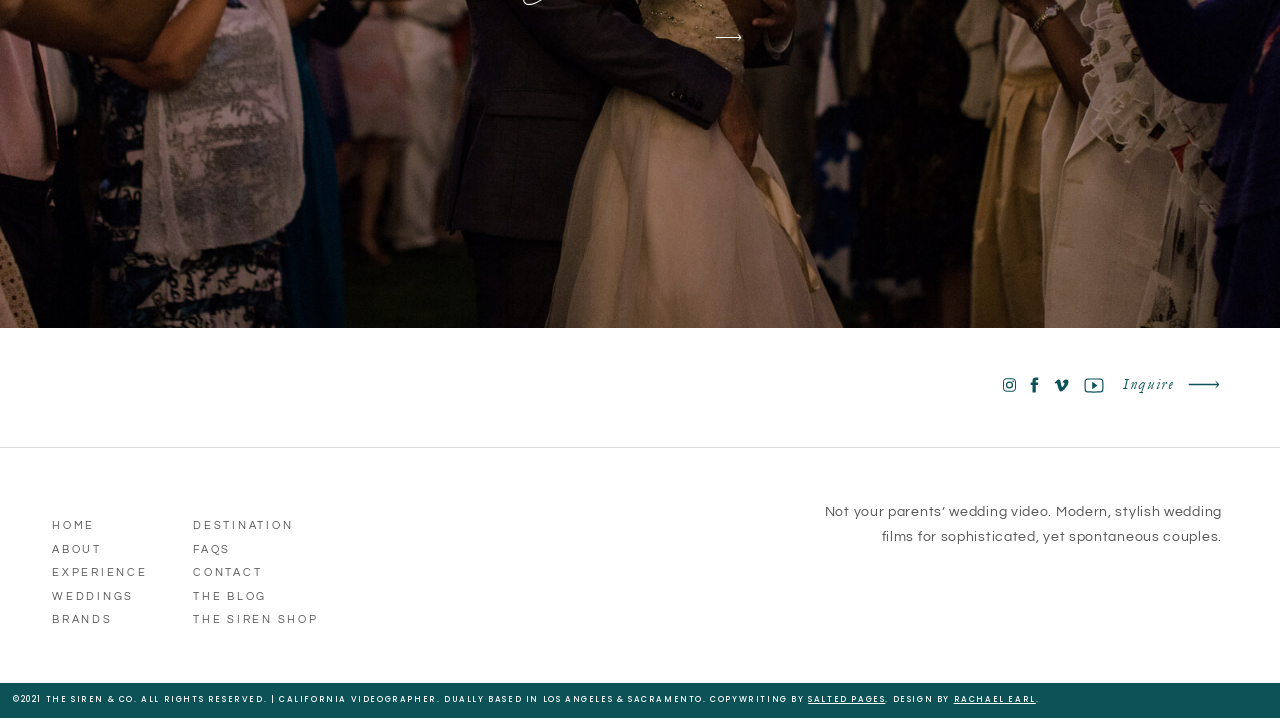Can you find the bounding box coordinates for the element that needs to be clicked to execute this instruction: "Click on the 'Inquire' link"? The coordinates should be given as four float numbers between 0 and 1, i.e., [left, top, right, bottom].

[0.87, 0.518, 0.922, 0.556]